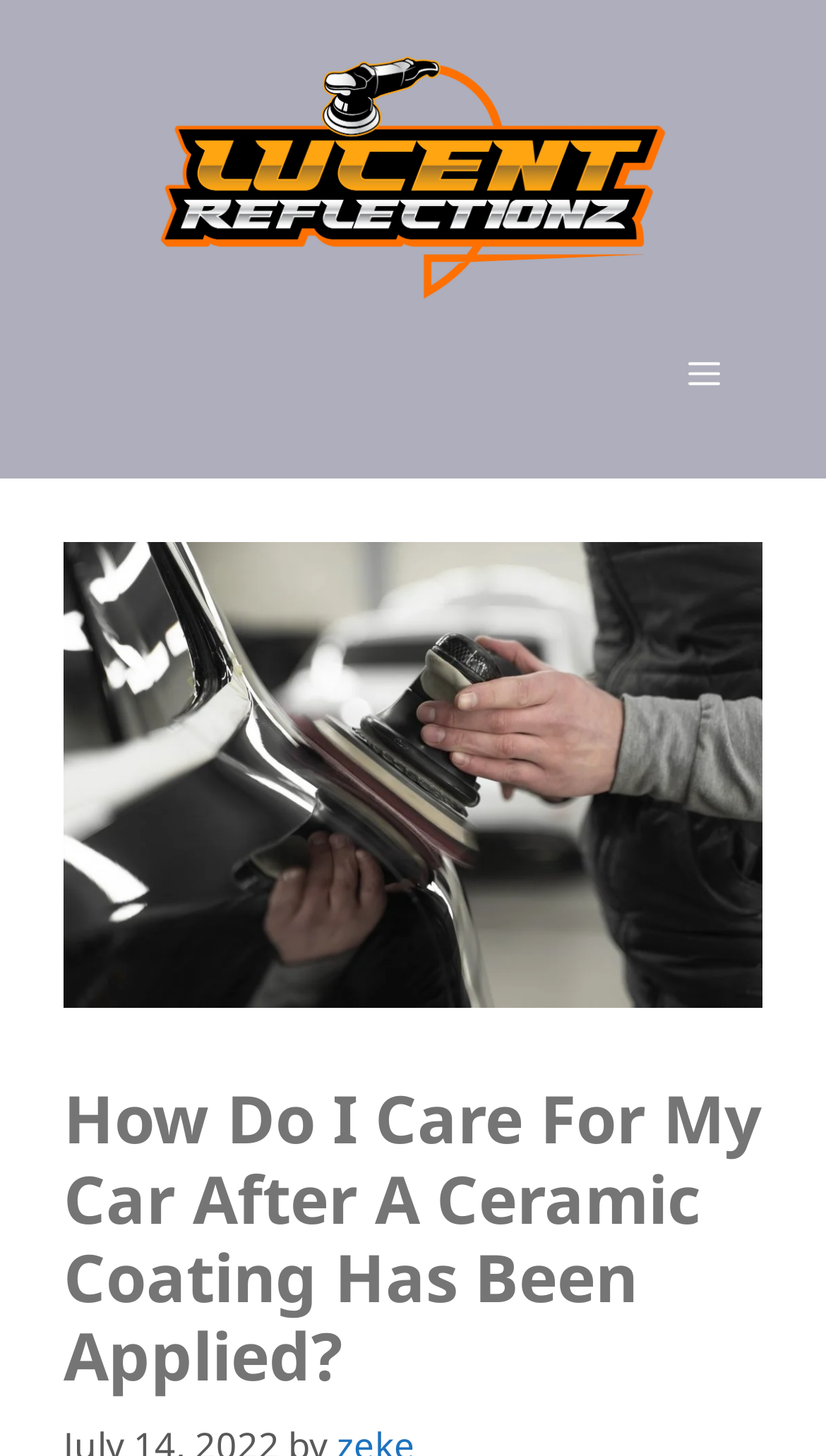Analyze the image and deliver a detailed answer to the question: What is depicted in the main image?

I inferred the content of the image by looking at its description as 'applying-best-ceramic-coating-at-Lucent-ReflectionZ-in-Oak-Lawn-Il', which suggests that the image is showing the process of applying a ceramic coating.